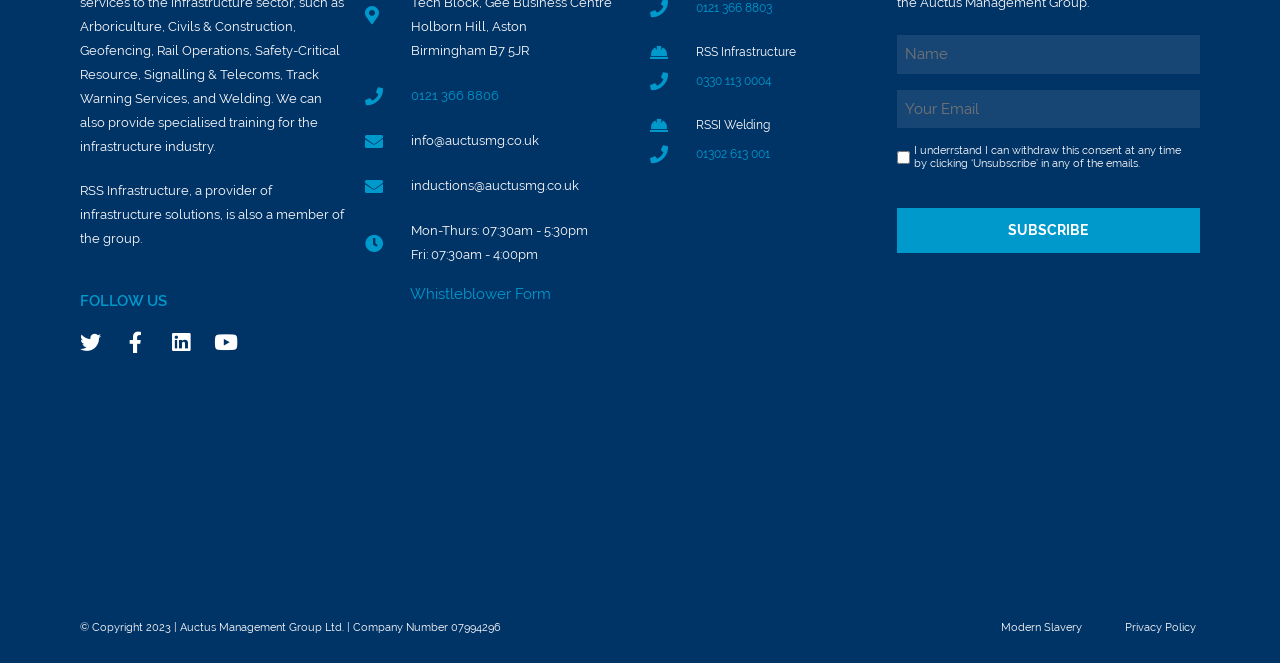Pinpoint the bounding box coordinates of the area that must be clicked to complete this instruction: "Follow us on Twitter".

[0.062, 0.501, 0.079, 0.533]